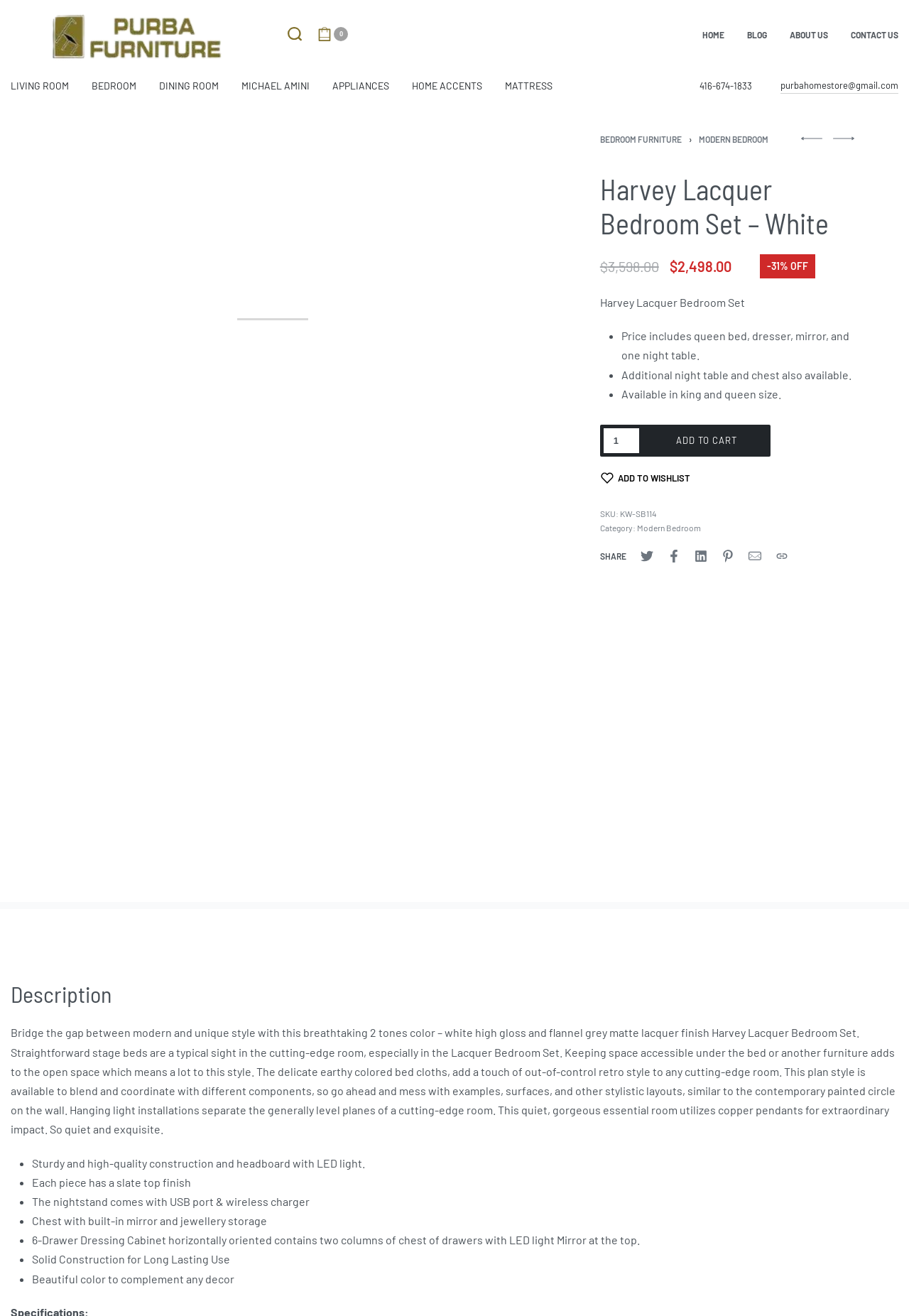Please identify the coordinates of the bounding box for the clickable region that will accomplish this instruction: "Search for something".

[0.316, 0.02, 0.333, 0.032]